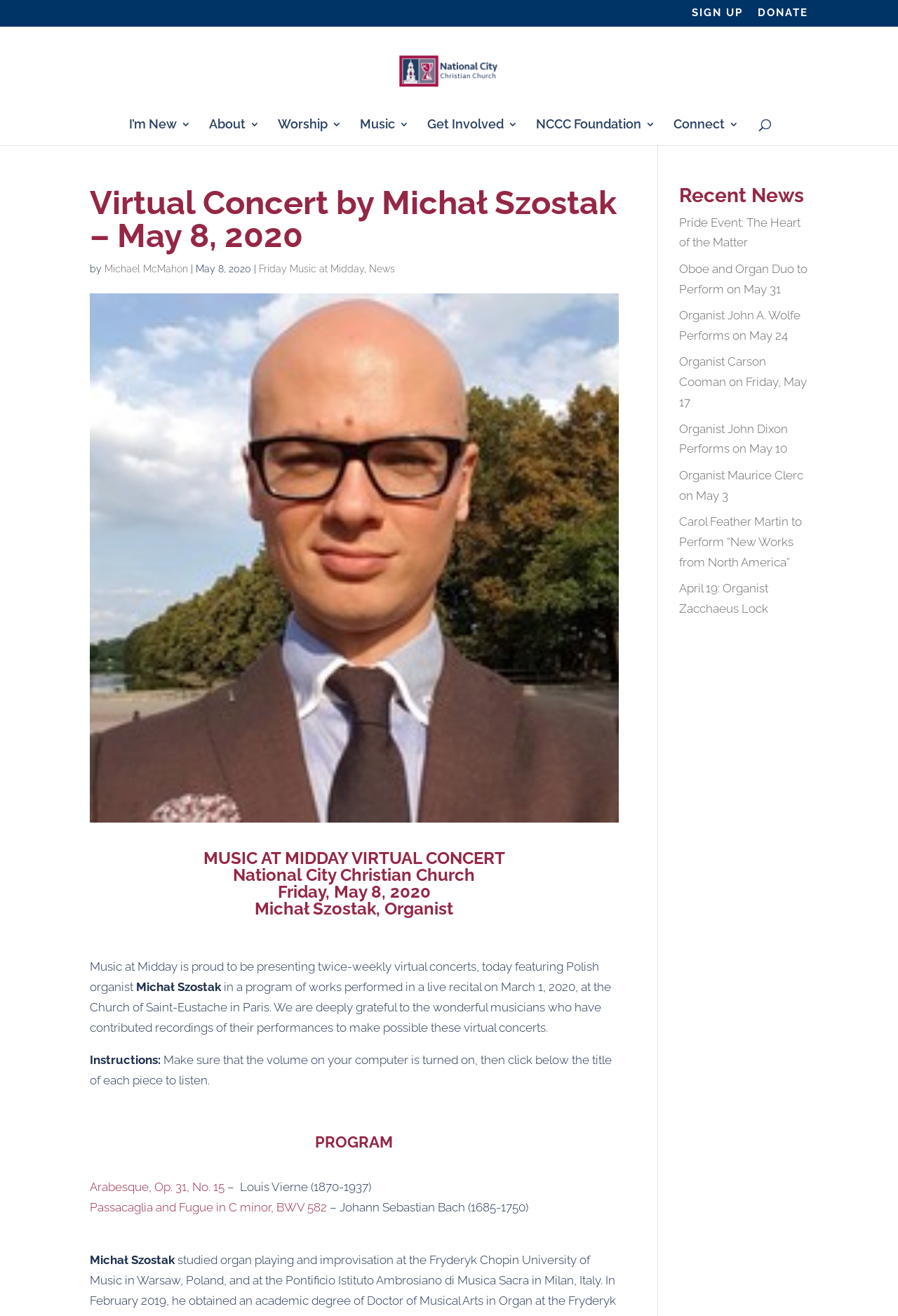Predict the bounding box of the UI element that fits this description: "Privacy Policy".

None